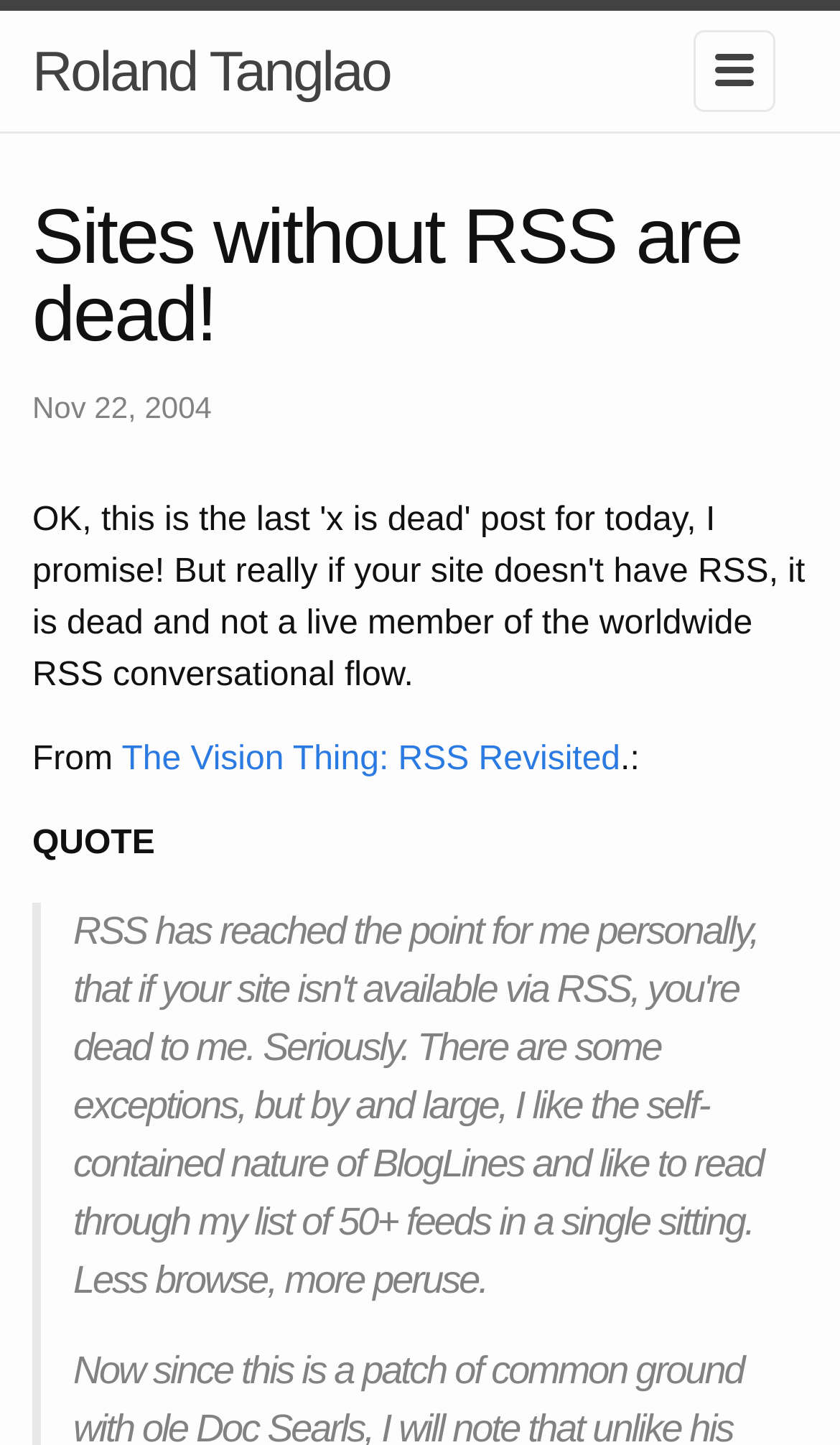Ascertain the bounding box coordinates for the UI element detailed here: "Roland Tanglao". The coordinates should be provided as [left, top, right, bottom] with each value being a float between 0 and 1.

[0.038, 0.007, 0.465, 0.091]